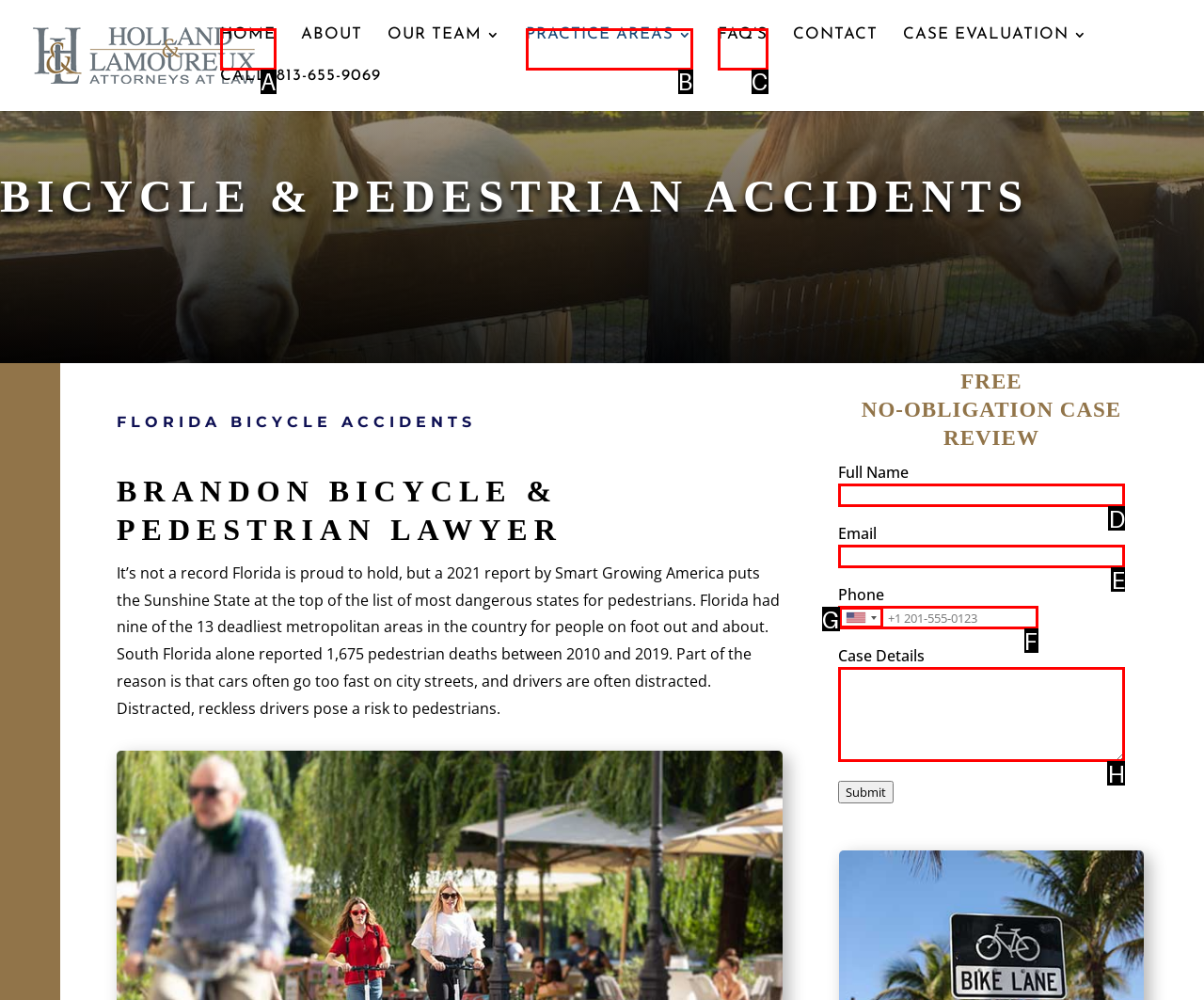Assess the description: FAQ’s and select the option that matches. Provide the letter of the chosen option directly from the given choices.

C